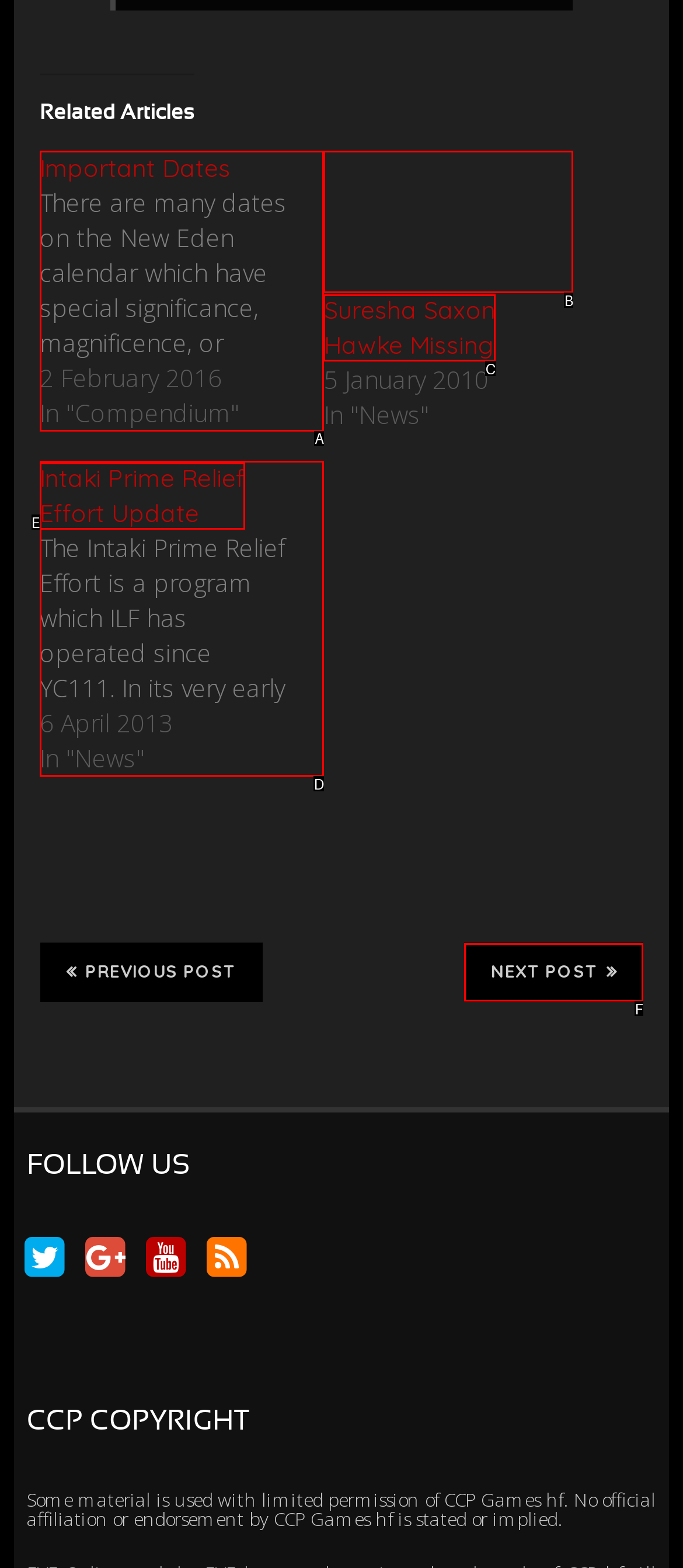Identify the HTML element that matches the description: parent_node: Important Dates title="Important Dates". Provide the letter of the correct option from the choices.

A